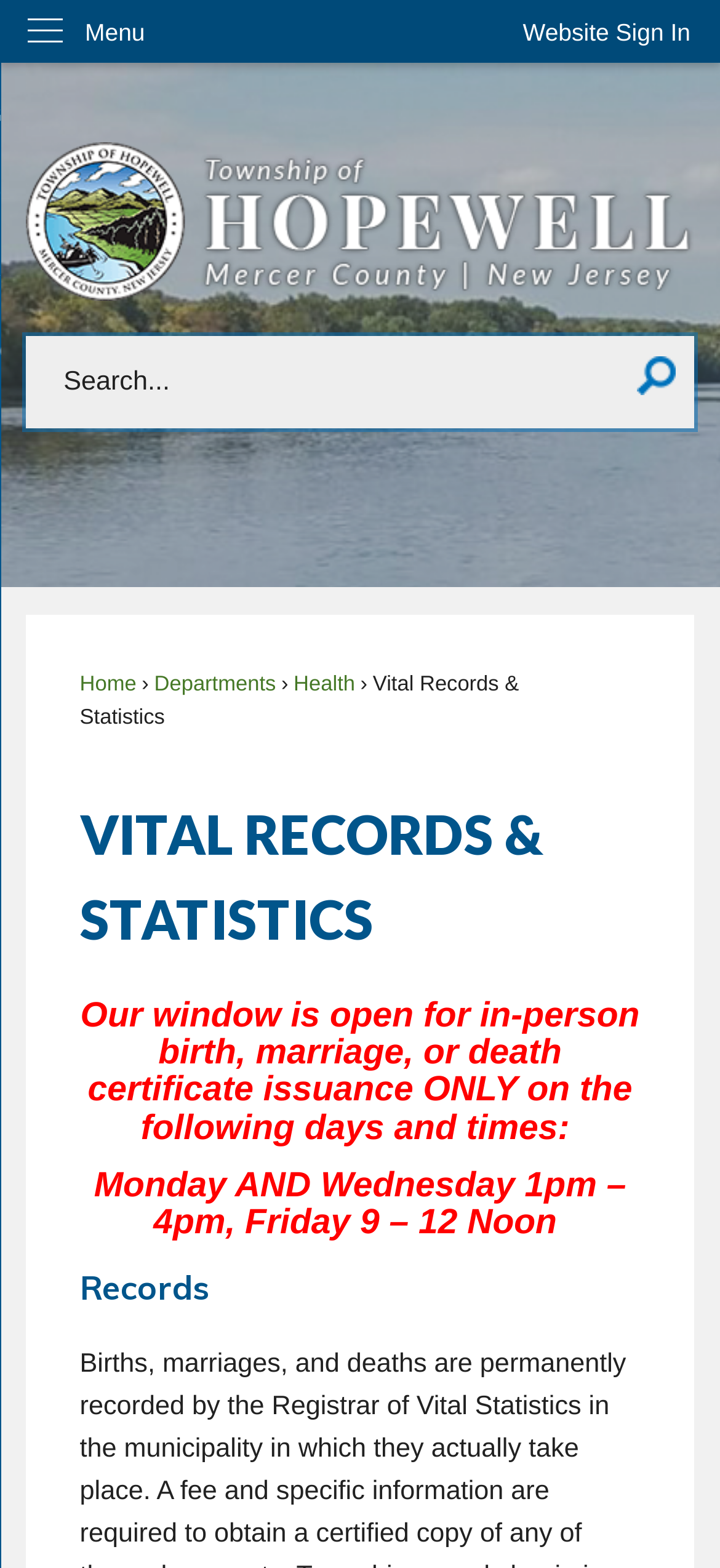Determine the bounding box for the described HTML element: "parent_node: Search name="searchField" placeholder="Search..." title="Search..."". Ensure the coordinates are four float numbers between 0 and 1 in the format [left, top, right, bottom].

[0.037, 0.214, 0.963, 0.273]